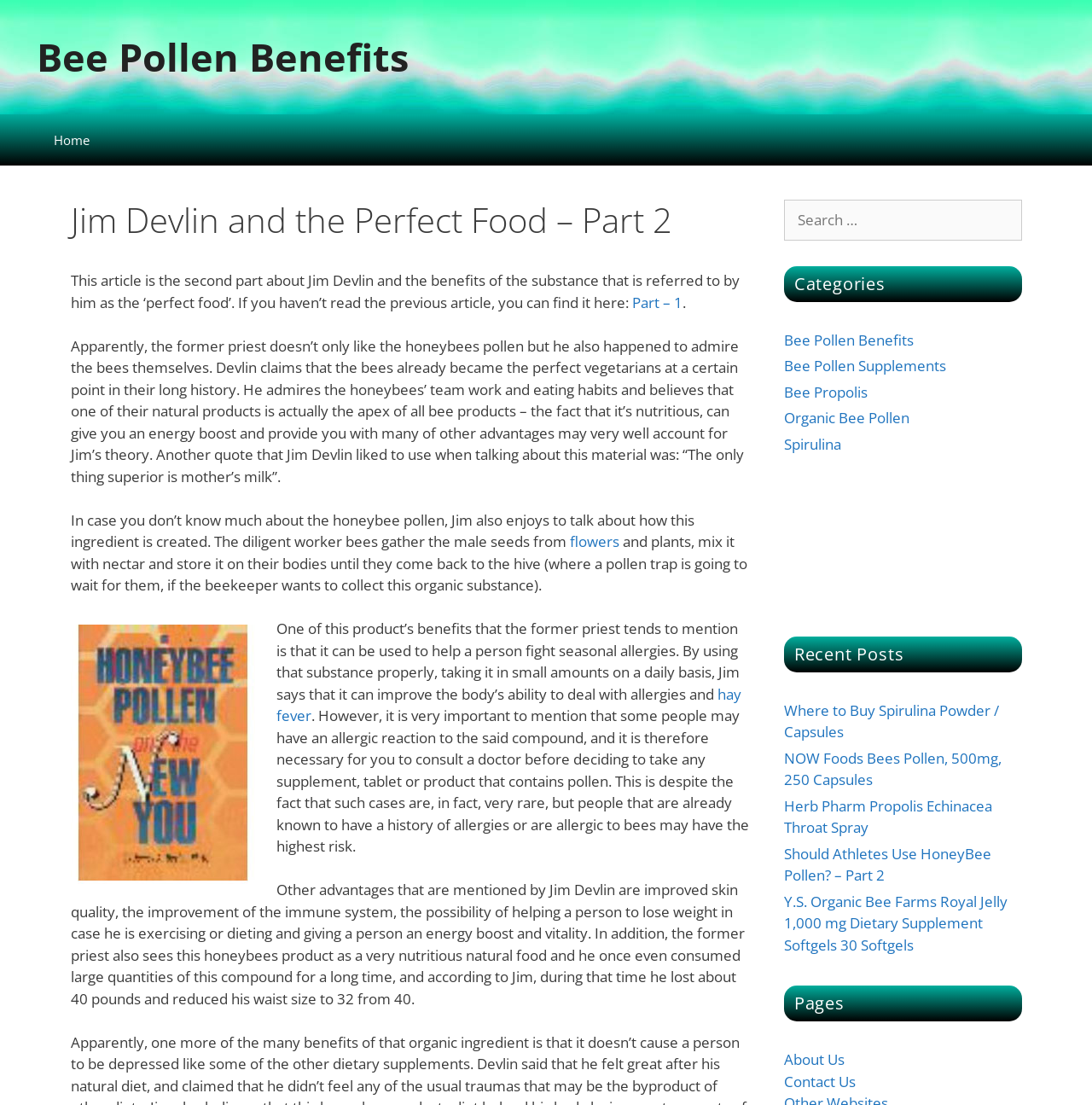What is one of the benefits of bee pollen mentioned in the article?
Please answer the question with a detailed response using the information from the screenshot.

According to the text, one of the benefits of bee pollen mentioned by Jim Devlin is that it can be used to help a person fight seasonal allergies, by taking it in small amounts on a daily basis.